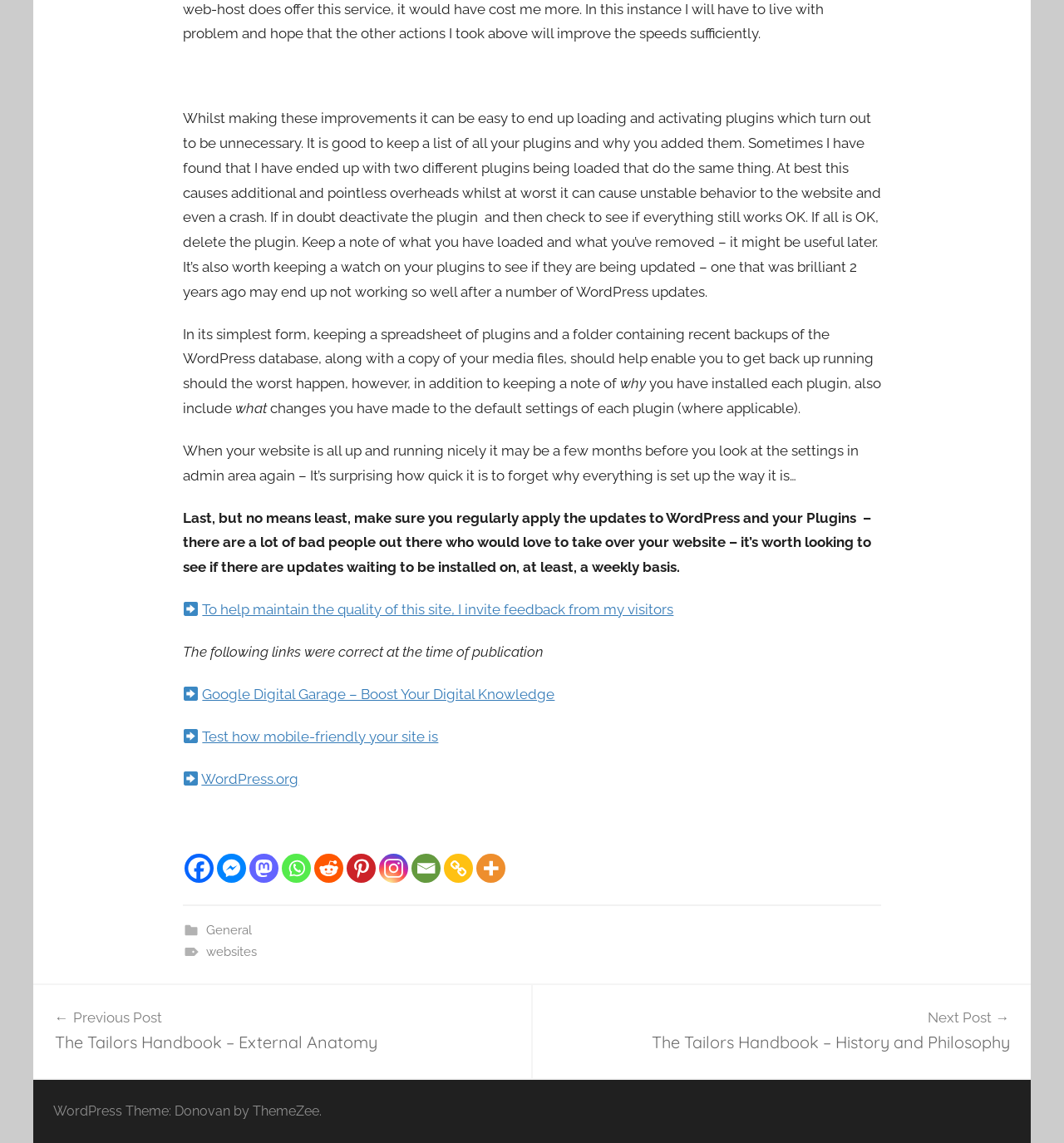What is the benefit of keeping a spreadsheet of plugins and backups?
Could you answer the question in a detailed manner, providing as much information as possible?

The webpage suggests keeping a spreadsheet of plugins and backups to enable quick recovery in case the website crashes. This allows the website owner to restore the website to its previous state, minimizing downtime and data loss.